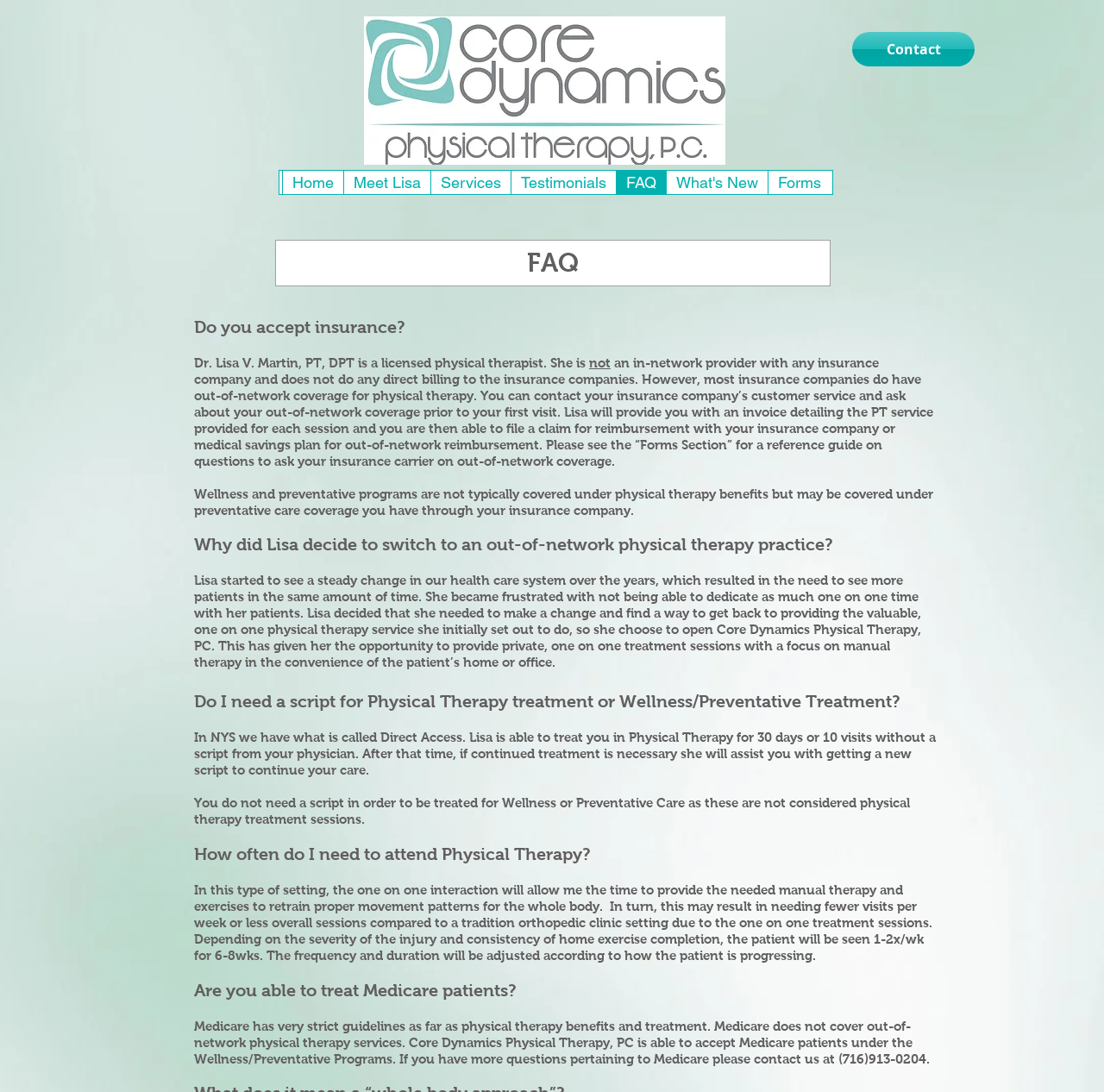Elaborate on the different components and information displayed on the webpage.

This webpage is about Core Dynamics Physical Therapy, a physical therapy practice owned by Lisa V. Martin, PT, DPT. At the top of the page, there is a navigation menu with links to different sections of the website, including "Home", "Meet Lisa", "Services", "Testimonials", "FAQ", "What's New", and "Forms". 

Below the navigation menu, there is a section dedicated to Frequently Asked Questions (FAQ). The FAQ section has a heading "FAQ" and contains several questions and answers related to physical therapy services, insurance, and treatment. 

The first question is "Do you accept insurance?" and the answer explains that Dr. Lisa V. Martin is not an in-network provider with any insurance company, but most insurance companies have out-of-network coverage for physical therapy. 

The next few questions and answers discuss topics such as out-of-network coverage, wellness and preventative programs, why Dr. Martin decided to switch to an out-of-network physical therapy practice, and whether a script is needed for physical therapy treatment or wellness/preventative treatment. 

Further down, there are questions about the frequency of physical therapy sessions and whether the practice can treat Medicare patients. The answers provide detailed information about the treatment approach, the benefits of one-on-one sessions, and the limitations of Medicare coverage. 

Throughout the FAQ section, there are nine questions and answers in total, providing valuable information to potential patients about the physical therapy services offered by Core Dynamics Physical Therapy.